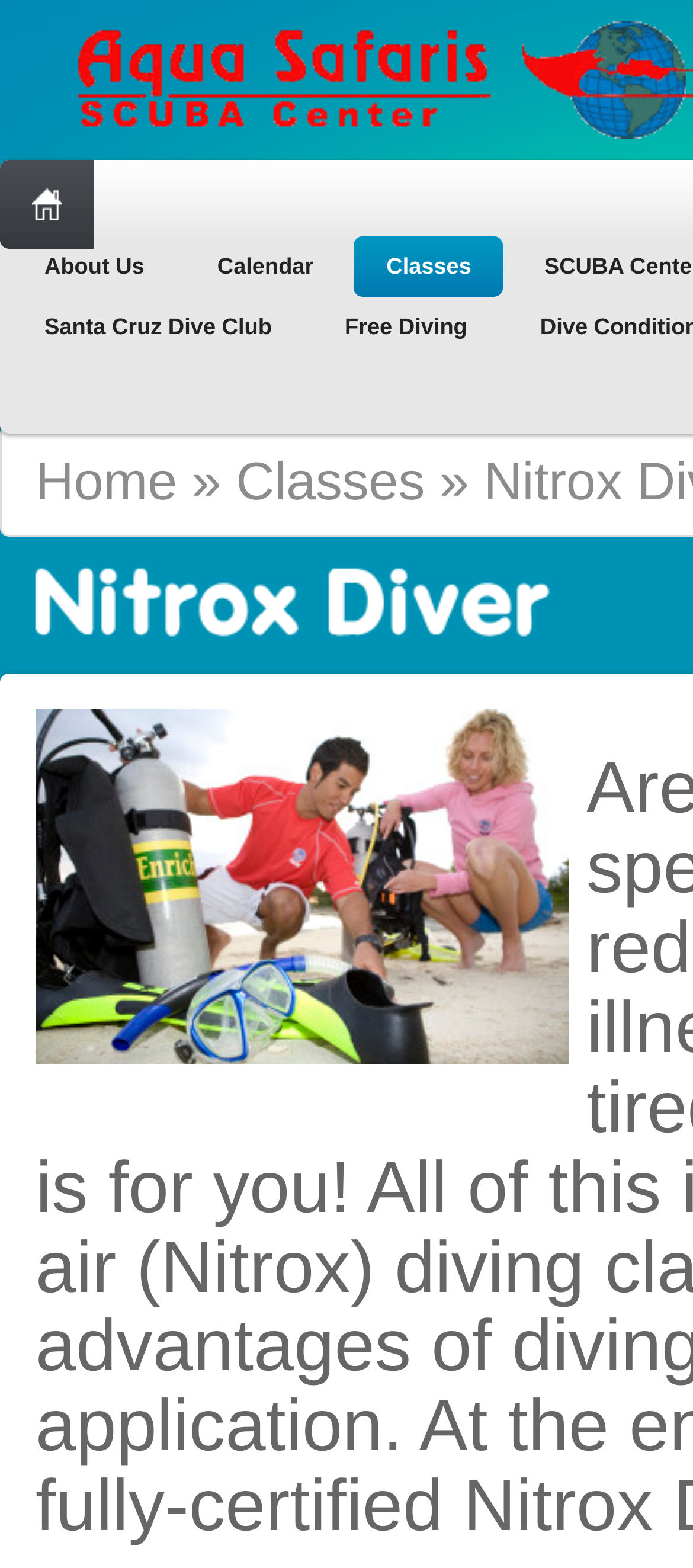How many links are there in the top navigation bar?
Look at the image and provide a short answer using one word or a phrase.

5